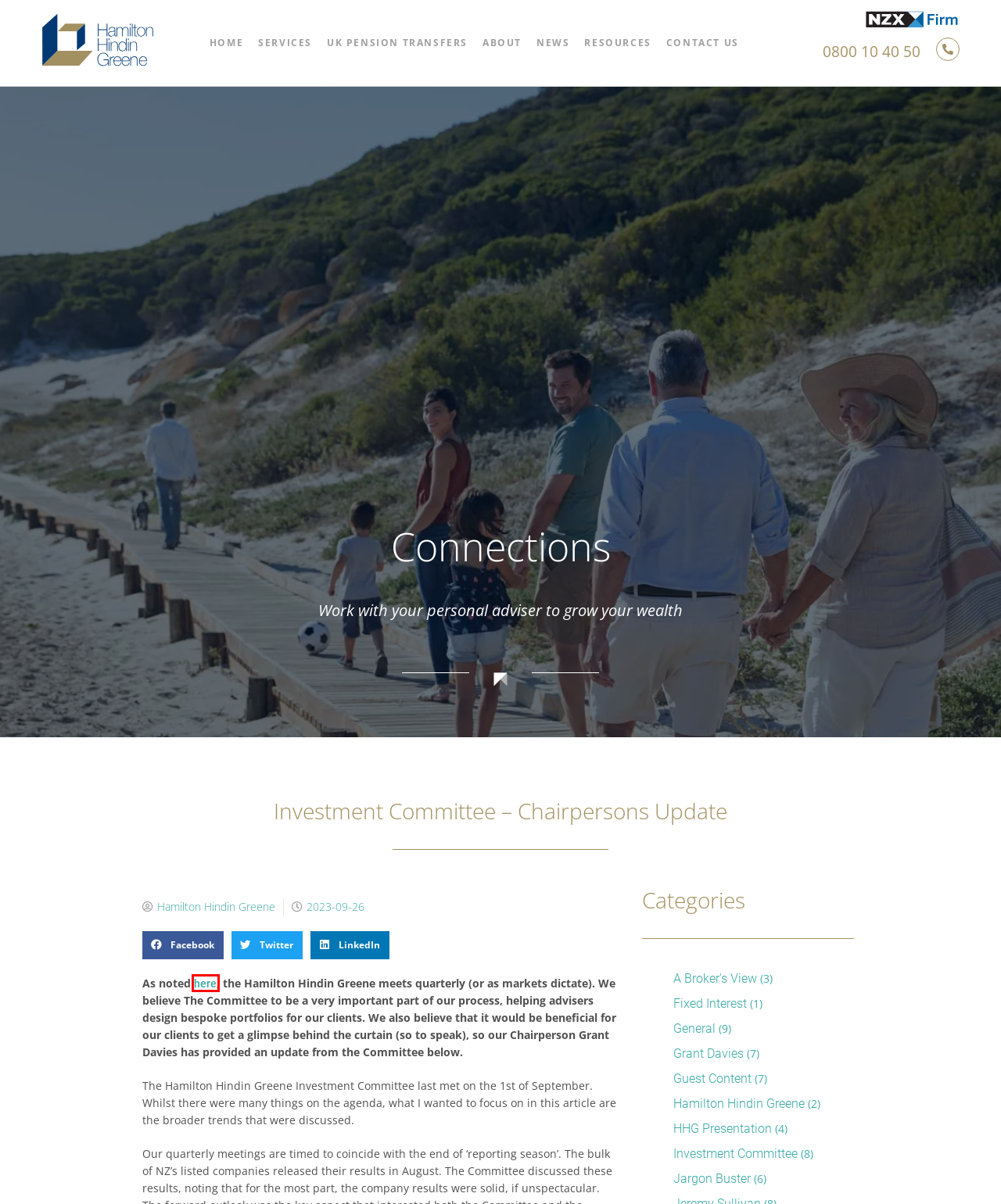Given a screenshot of a webpage with a red rectangle bounding box around a UI element, select the best matching webpage description for the new webpage that appears after clicking the highlighted element. The candidate descriptions are:
A. Investment Committee Archives - Hamilton Hindin Greene
B. Grant Davies Archives - Hamilton Hindin Greene
C. A Broker's View Archives - Hamilton Hindin Greene
D. UK Pension Transfer Services & Advice | Hamilton Hindin Greene
E. Christchurch Financial Investment Advisors & Share Brokers | HHG
F. Jargon Buster Archives - Hamilton Hindin Greene
G. Jargon Buster – Investment Committee | Hamilton Hindin Greene
H. Fixed Interest Archives - Hamilton Hindin Greene

G